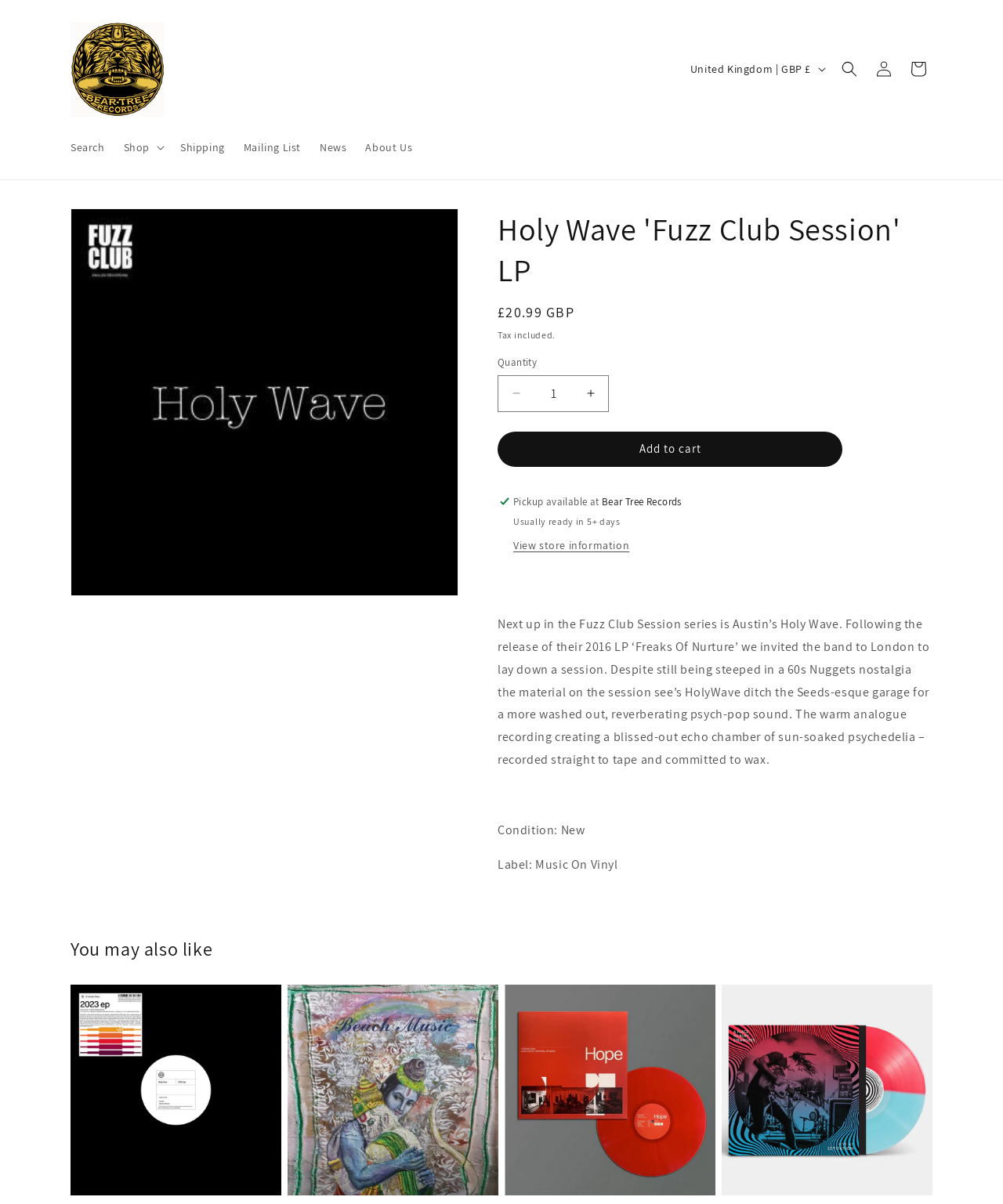Please identify the bounding box coordinates of the element's region that I should click in order to complete the following instruction: "View store information". The bounding box coordinates consist of four float numbers between 0 and 1, i.e., [left, top, right, bottom].

[0.512, 0.447, 0.628, 0.46]